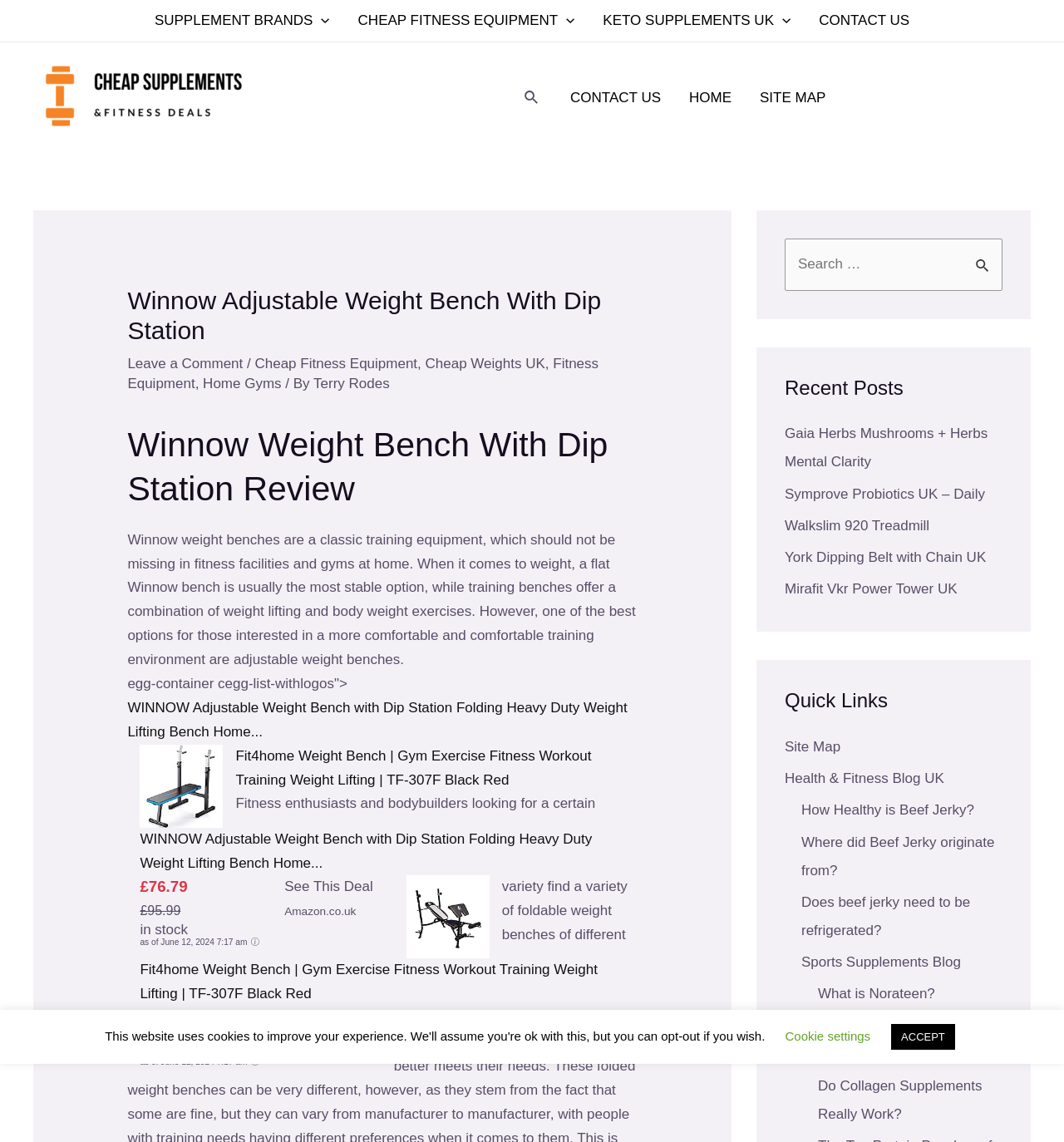Pinpoint the bounding box coordinates for the area that should be clicked to perform the following instruction: "Search for something".

[0.738, 0.209, 0.942, 0.255]